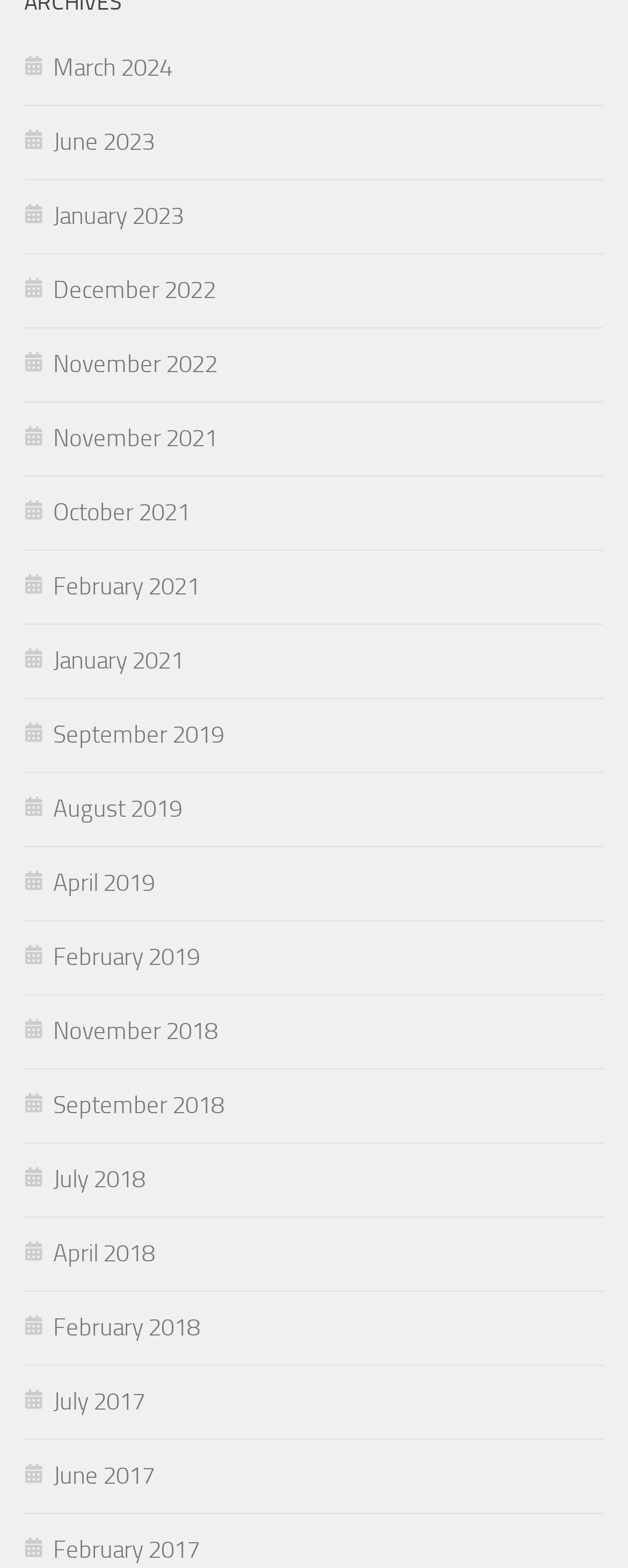Based on the visual content of the image, answer the question thoroughly: How many months are listed from 2021?

I counted the links that contain '2021' in their text and found three links: 'November 2021', 'October 2021', and 'February 2021'.